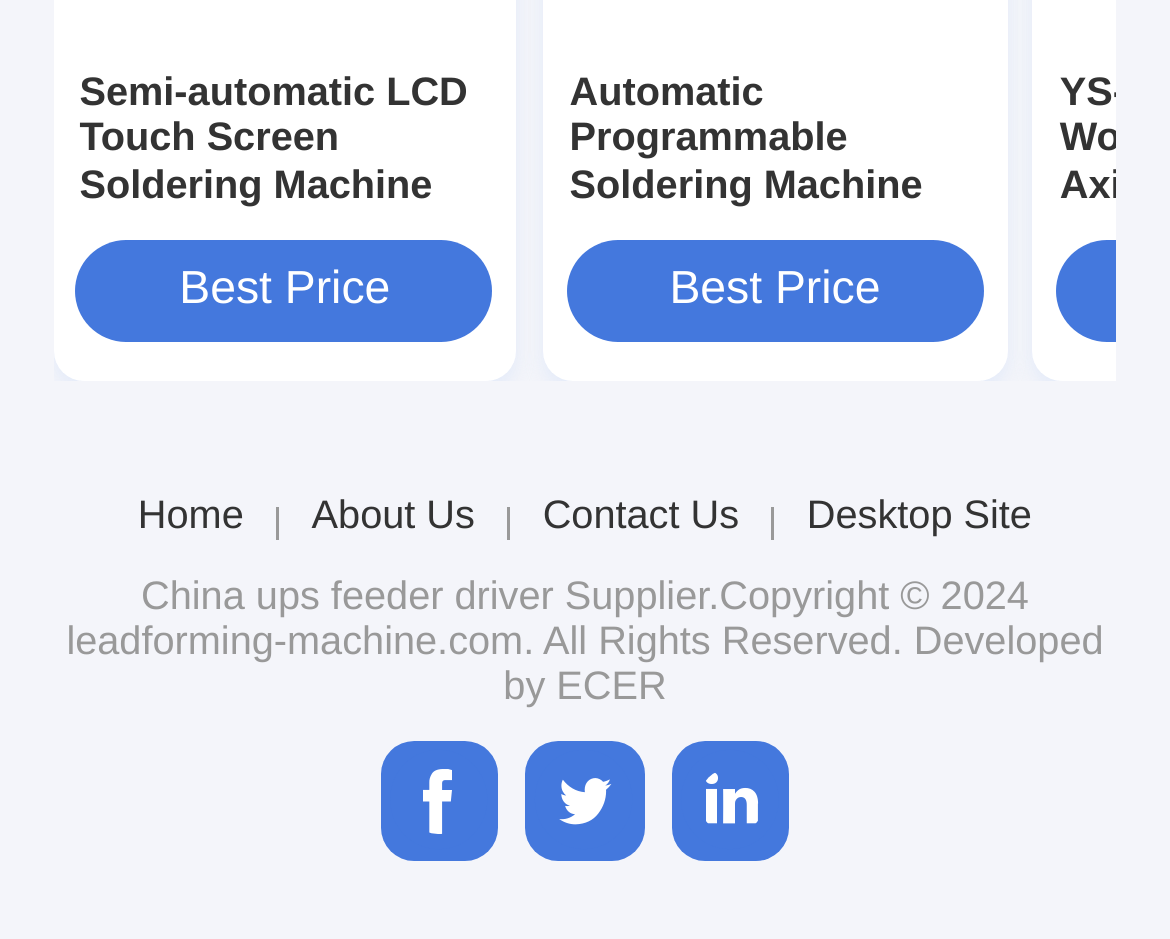Kindly determine the bounding box coordinates of the area that needs to be clicked to fulfill this instruction: "View Semi-automatic LCD Touch Screen Soldering Machine".

[0.068, 0.074, 0.419, 0.222]